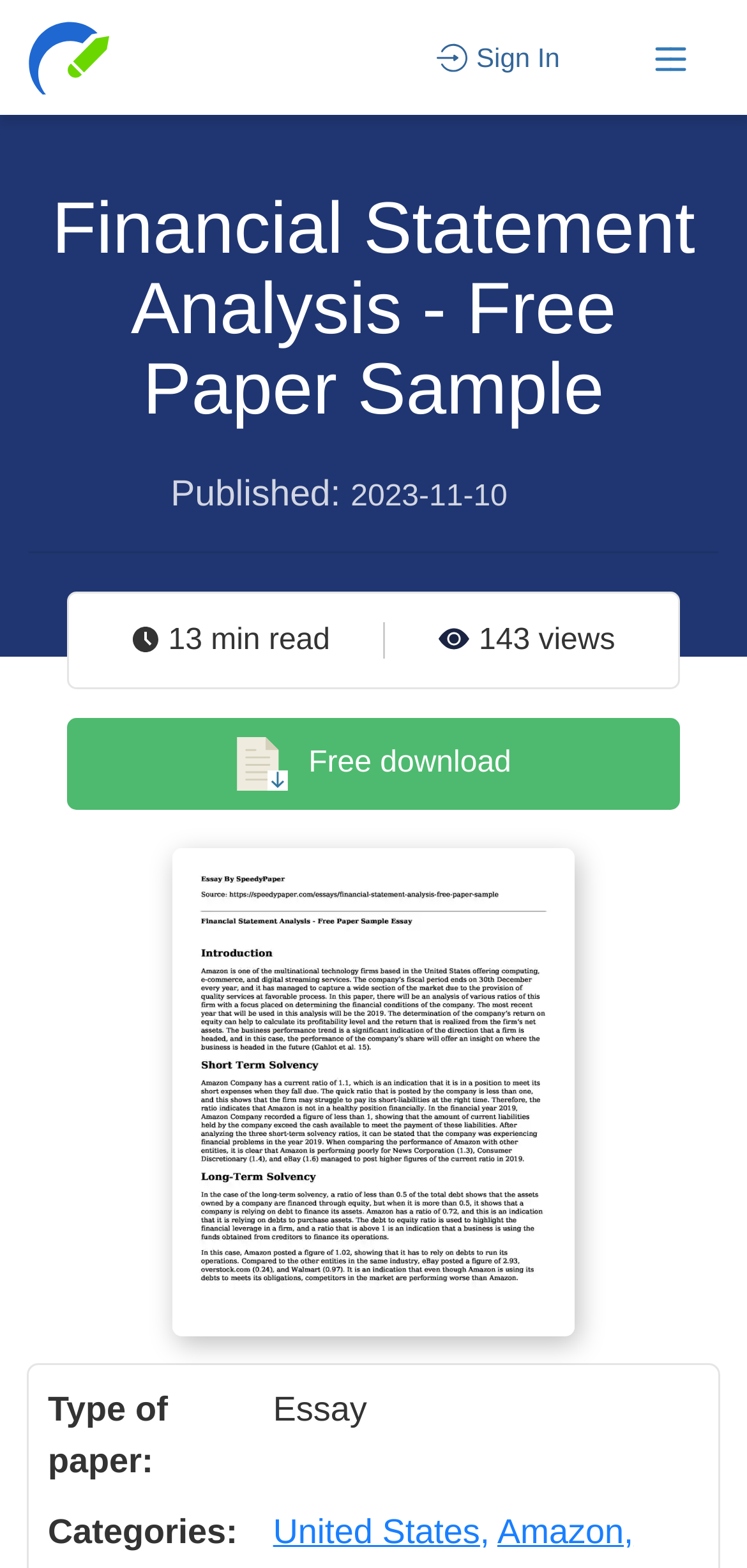How many views does the paper have?
Look at the image and provide a short answer using one word or a phrase.

143